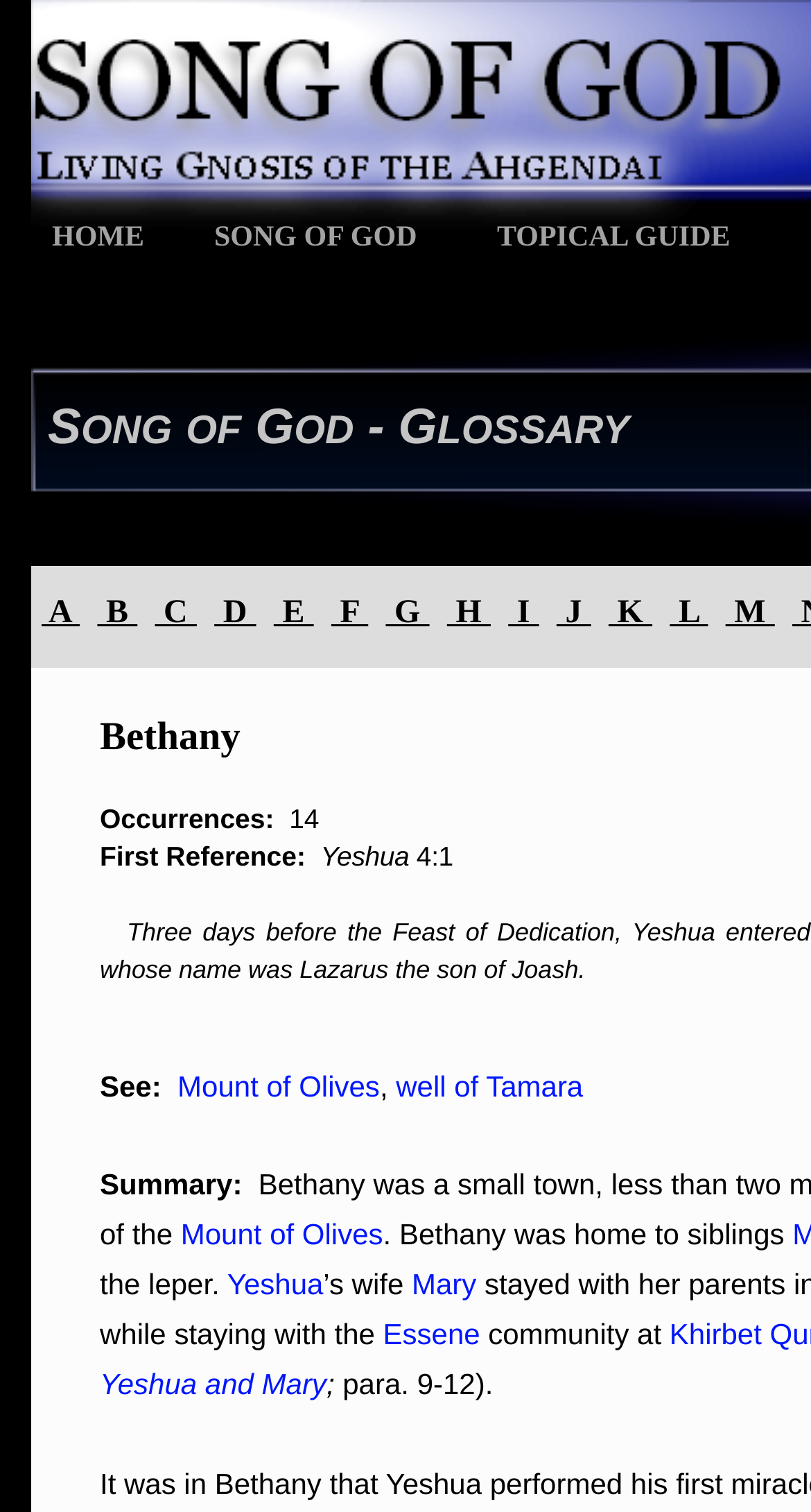Generate a thorough description of the webpage.

The webpage is a glossary page for Bethany, with a focus on its biblical significance. At the top, there is a row of links, each representing a letter of the alphabet, from "S" to "LOSSARY". Below this, there is another row of links, each prefixed with a non-breaking space character, representing letters from "A" to "M".

On the left side of the page, there is a section with the title "Bethany", which includes some information about the occurrences of the name in the Bible, its first reference, and a brief summary. The summary mentions that Bethany was home to siblings and was associated with Yeshua and his wife Mary, as well as an Essene community.

Below the summary, there are several links to related topics, including Mount of Olives, well of Tamara, Yeshua, Mary, and Essene. The page also includes some static text, which appears to be descriptive paragraphs or sentences providing more information about Bethany and its significance.

Overall, the page is organized in a clear and concise manner, with links and text arranged in a logical and easy-to-follow structure.